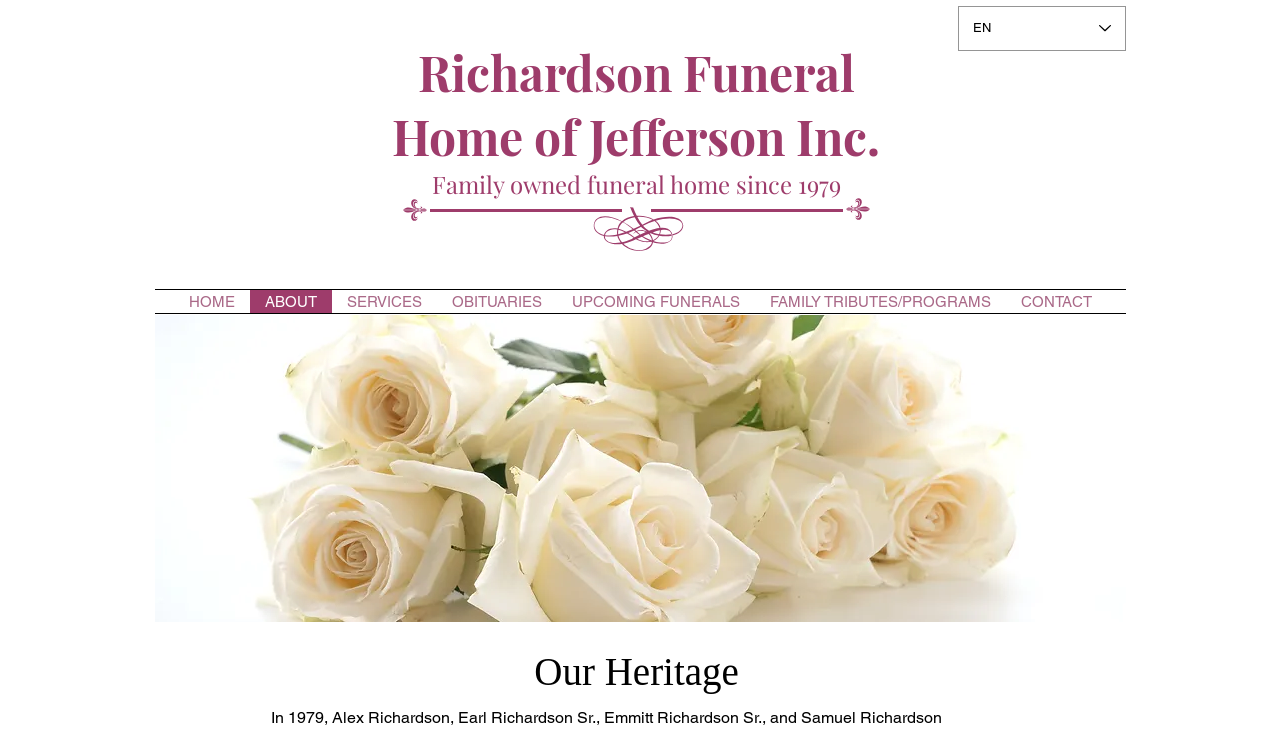Using the details in the image, give a detailed response to the question below:
How many links are in the navigation menu?

The navigation menu contains links to 'HOME', 'ABOUT', 'SERVICES', 'OBITUARIES', 'UPCOMING FUNERALS', and 'CONTACT', for a total of 6 links.